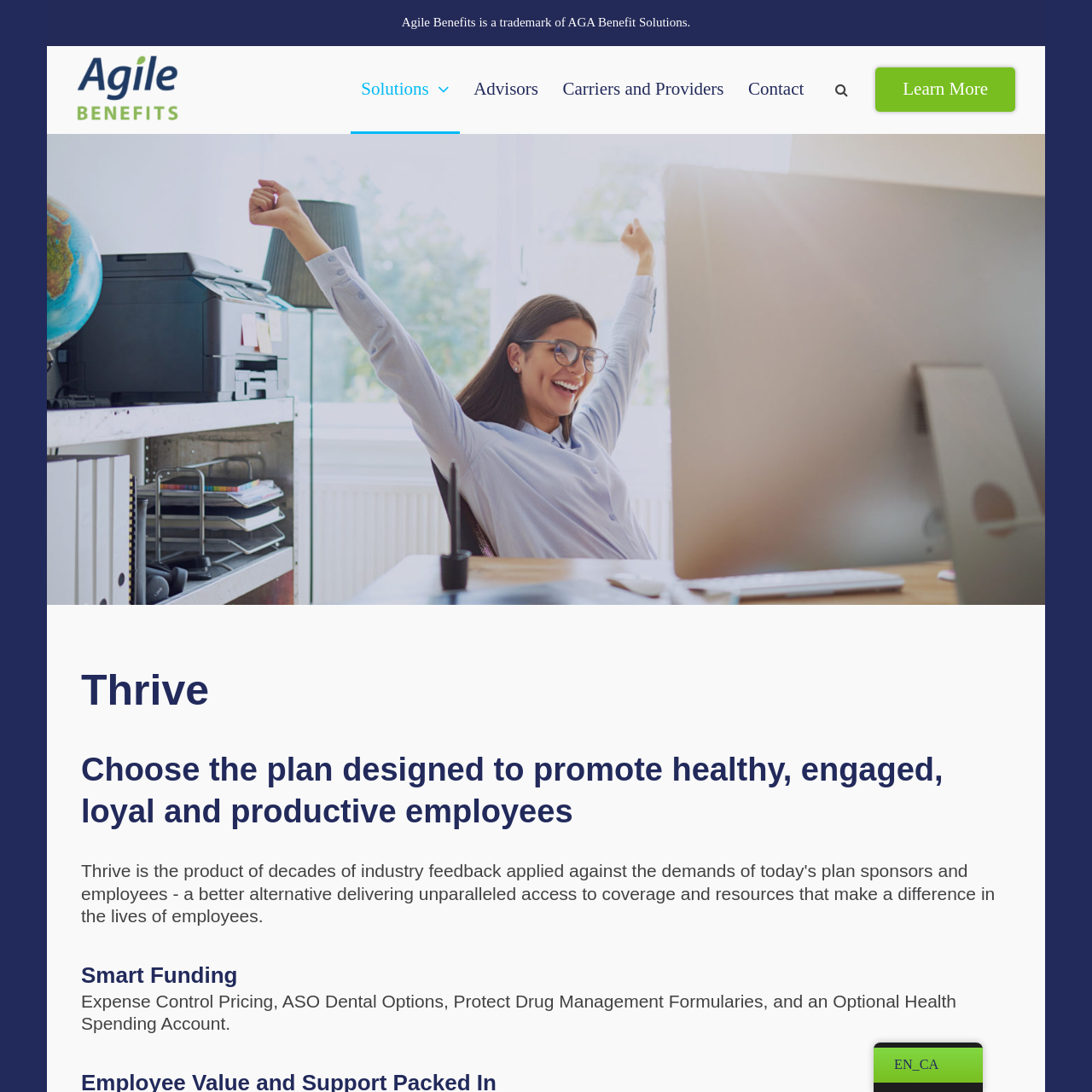What is the purpose of the 'Learn More' button?
Please describe in detail the information shown in the image to answer the question.

The 'Learn More' button is located below the heading 'Thrive' and has a descriptive text 'Choose the plan designed to promote healthy, engaged, loyal and productive employees'. This suggests that the button is intended to provide more information about the Thrive plan.